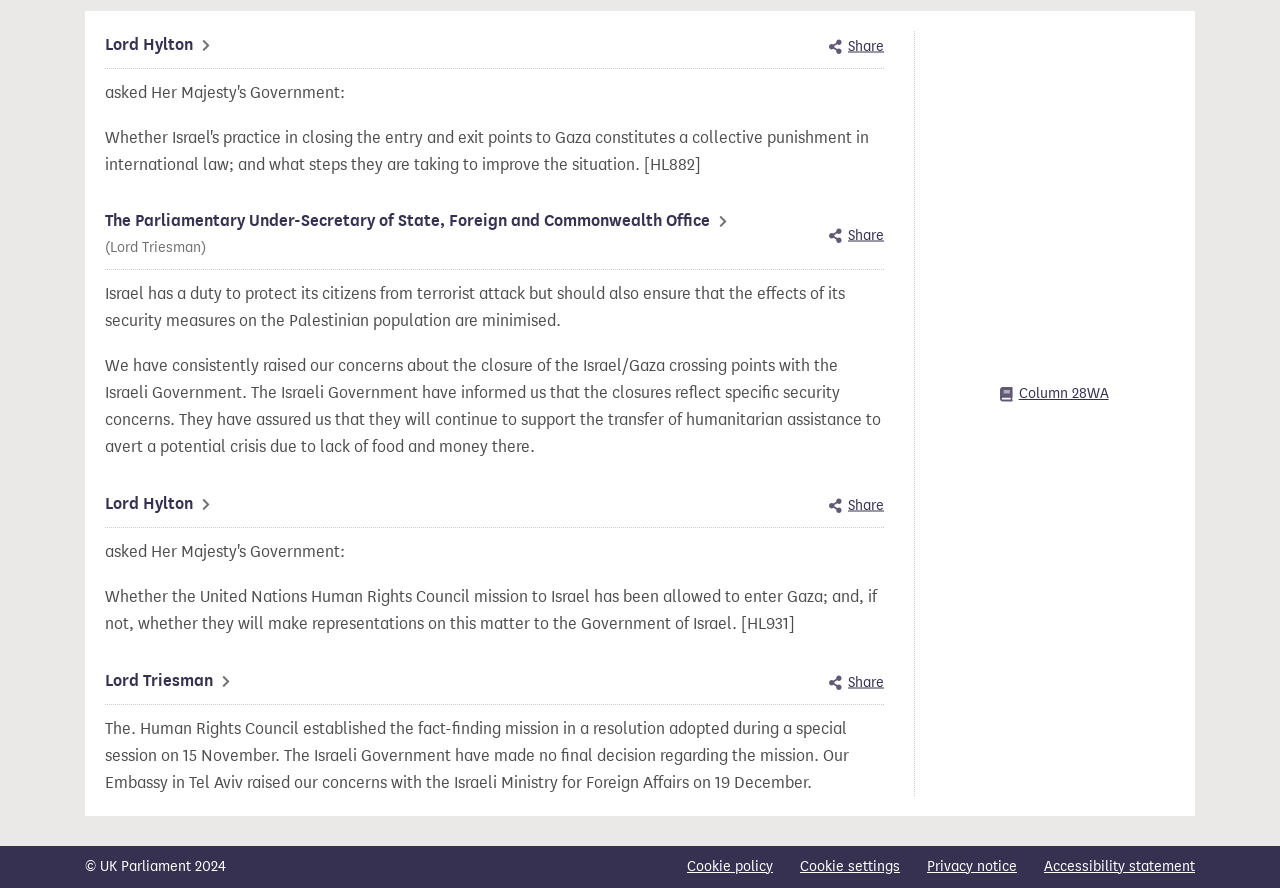Identify the bounding box coordinates for the UI element described as: "Share this specific contribution". The coordinates should be provided as four floats between 0 and 1: [left, top, right, bottom].

[0.648, 0.556, 0.691, 0.582]